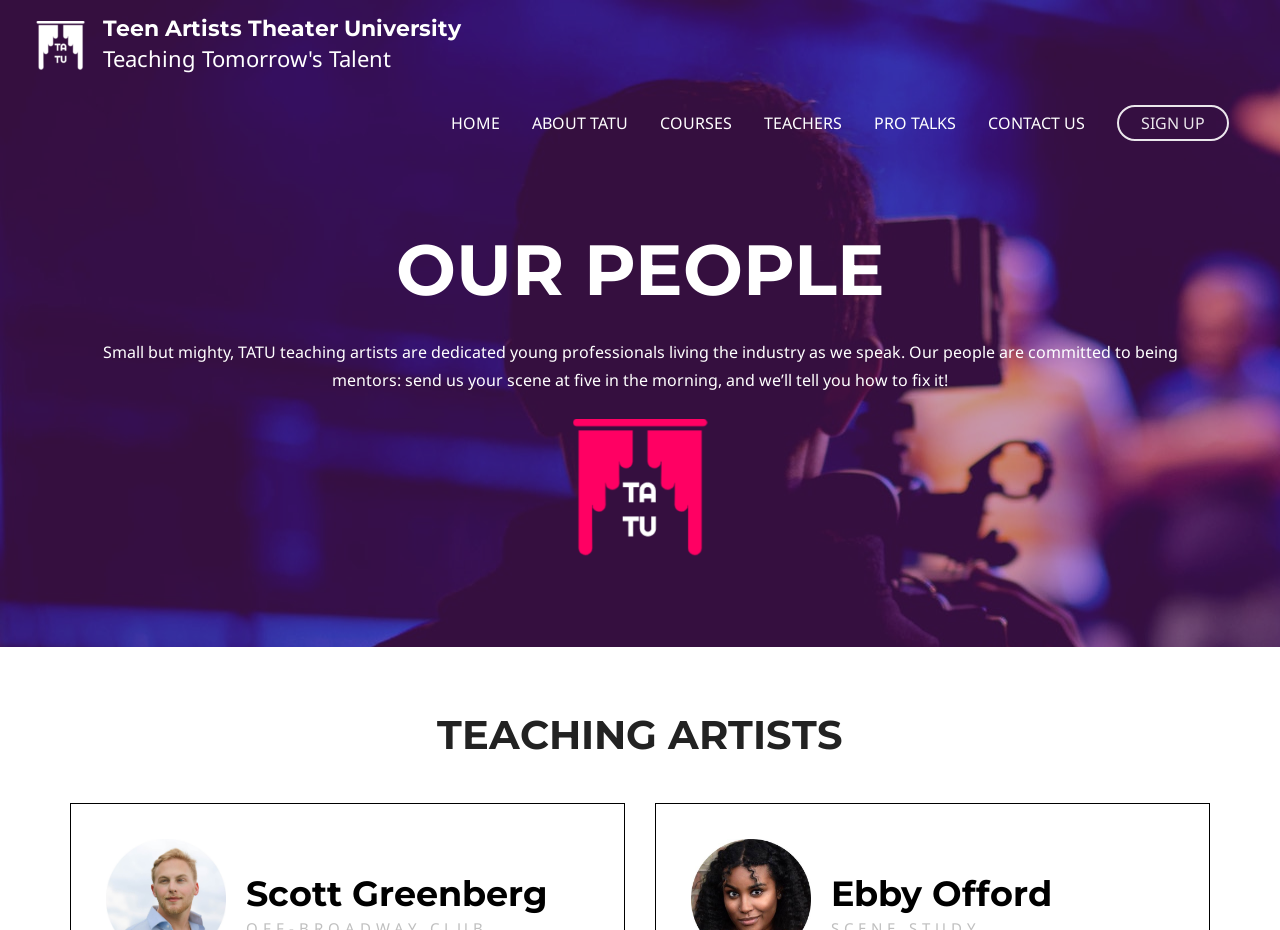Can you look at the image and give a comprehensive answer to the question:
What is the theme of the webpage?

The webpage appears to be about a university that focuses on theater arts, as evidenced by the links to courses, teachers, and pro talks, as well as the description of the teaching artists.